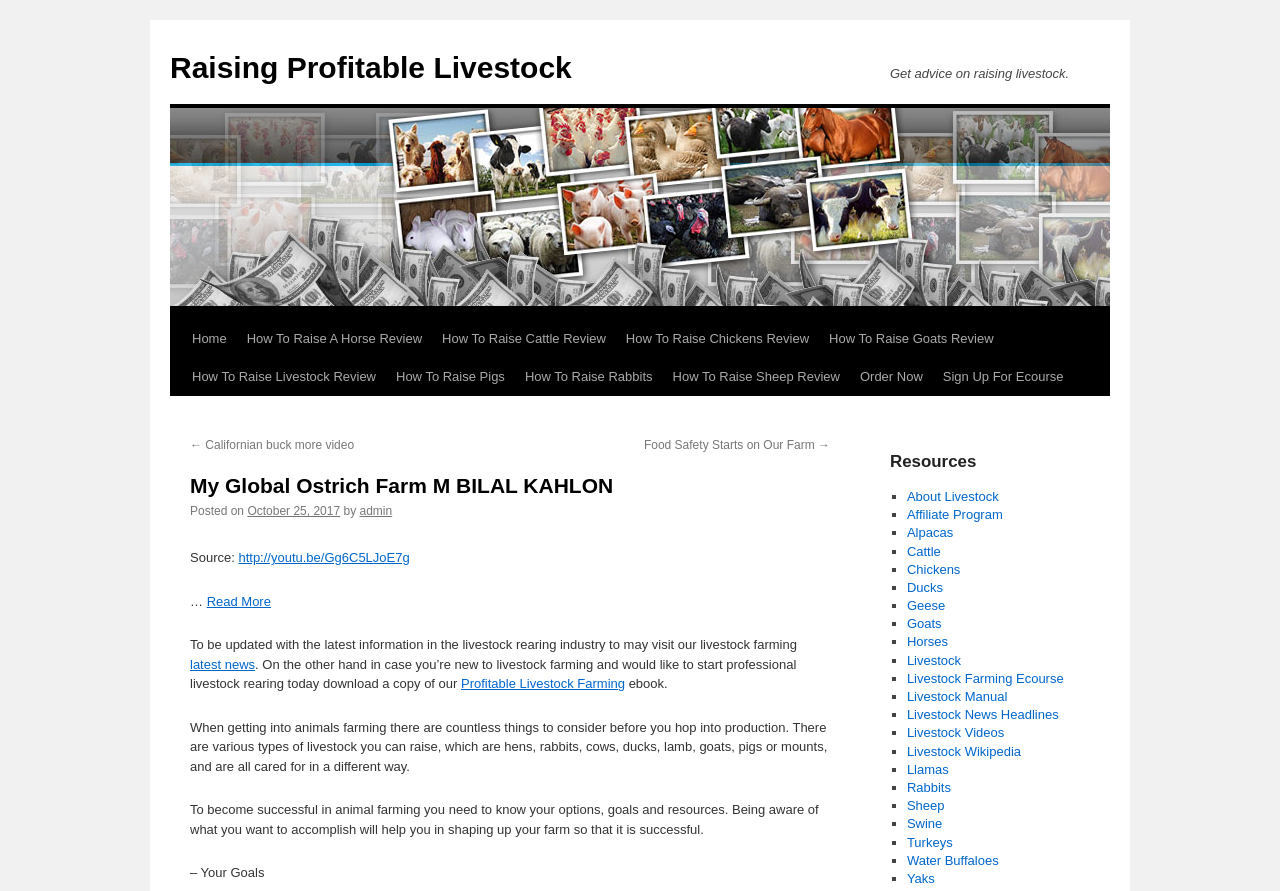Identify the webpage's primary heading and generate its text.

My Global Ostrich Farm M BILAL KAHLON